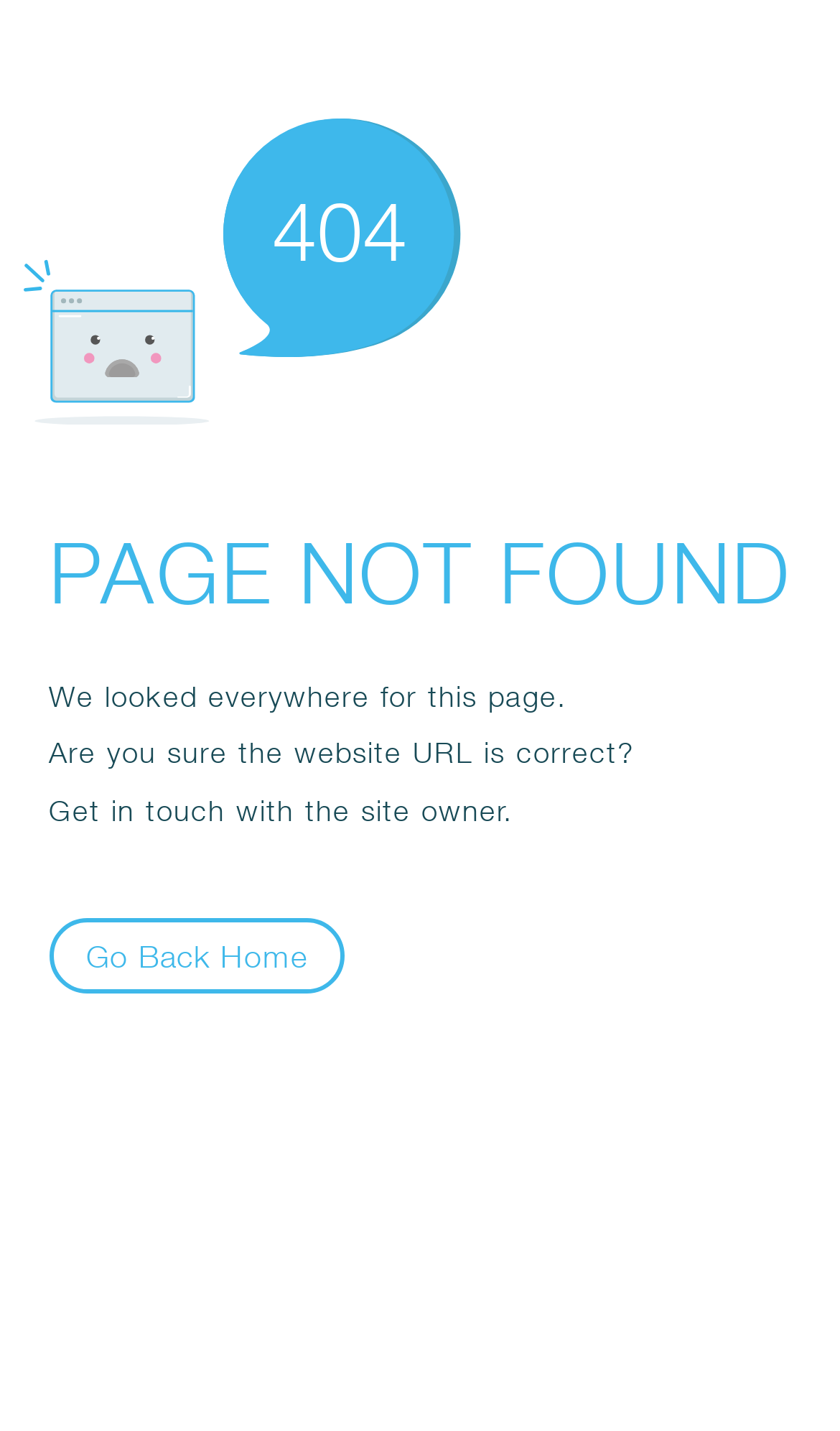Give a one-word or short-phrase answer to the following question: 
What is the suggested action?

Go Back Home